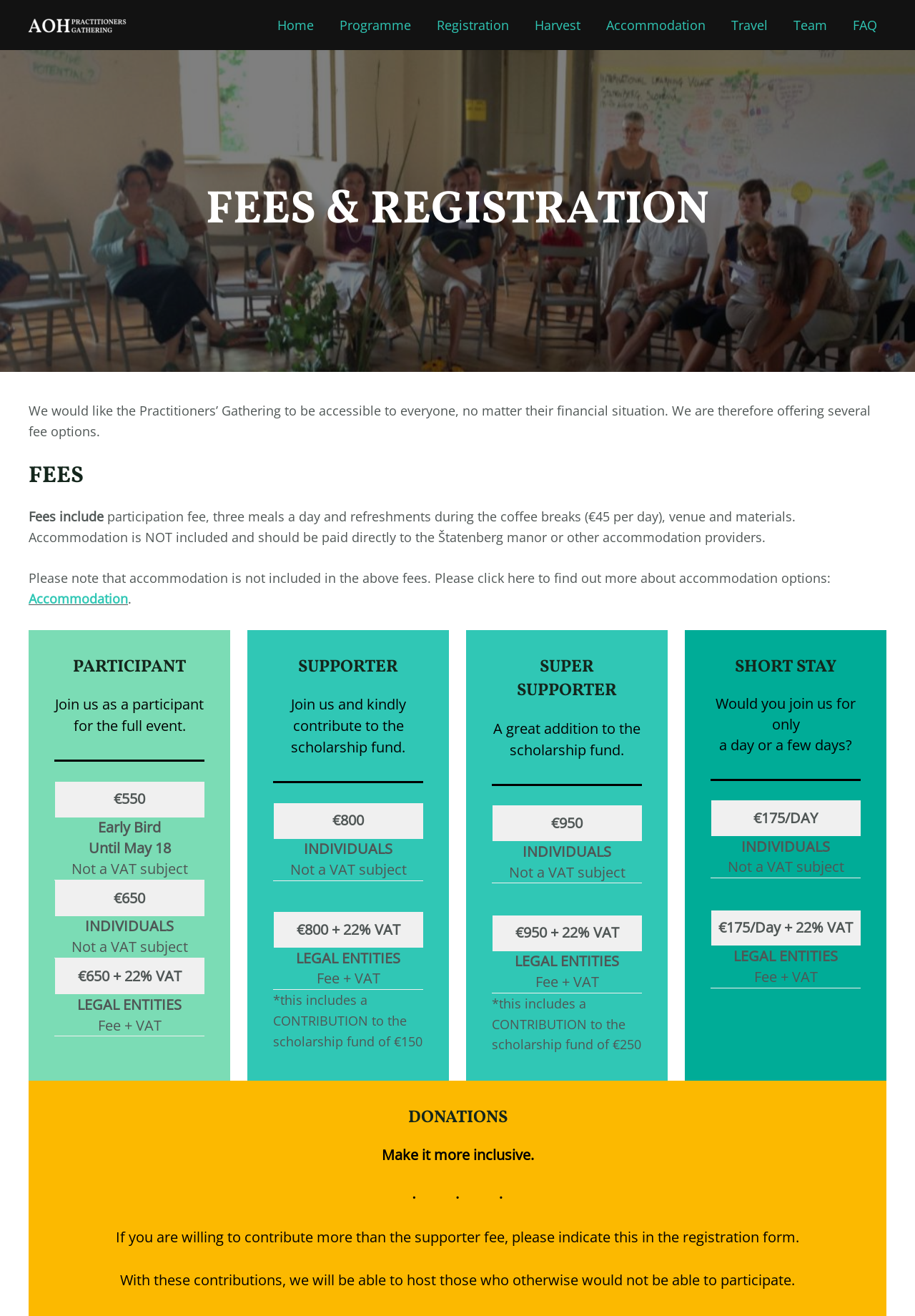What is the Early Bird fee for participants?
Please provide a comprehensive answer based on the details in the screenshot.

The webpage lists the Early Bird fee for participants as €550, which is applicable until May 18. This is a discounted rate for early registrations.